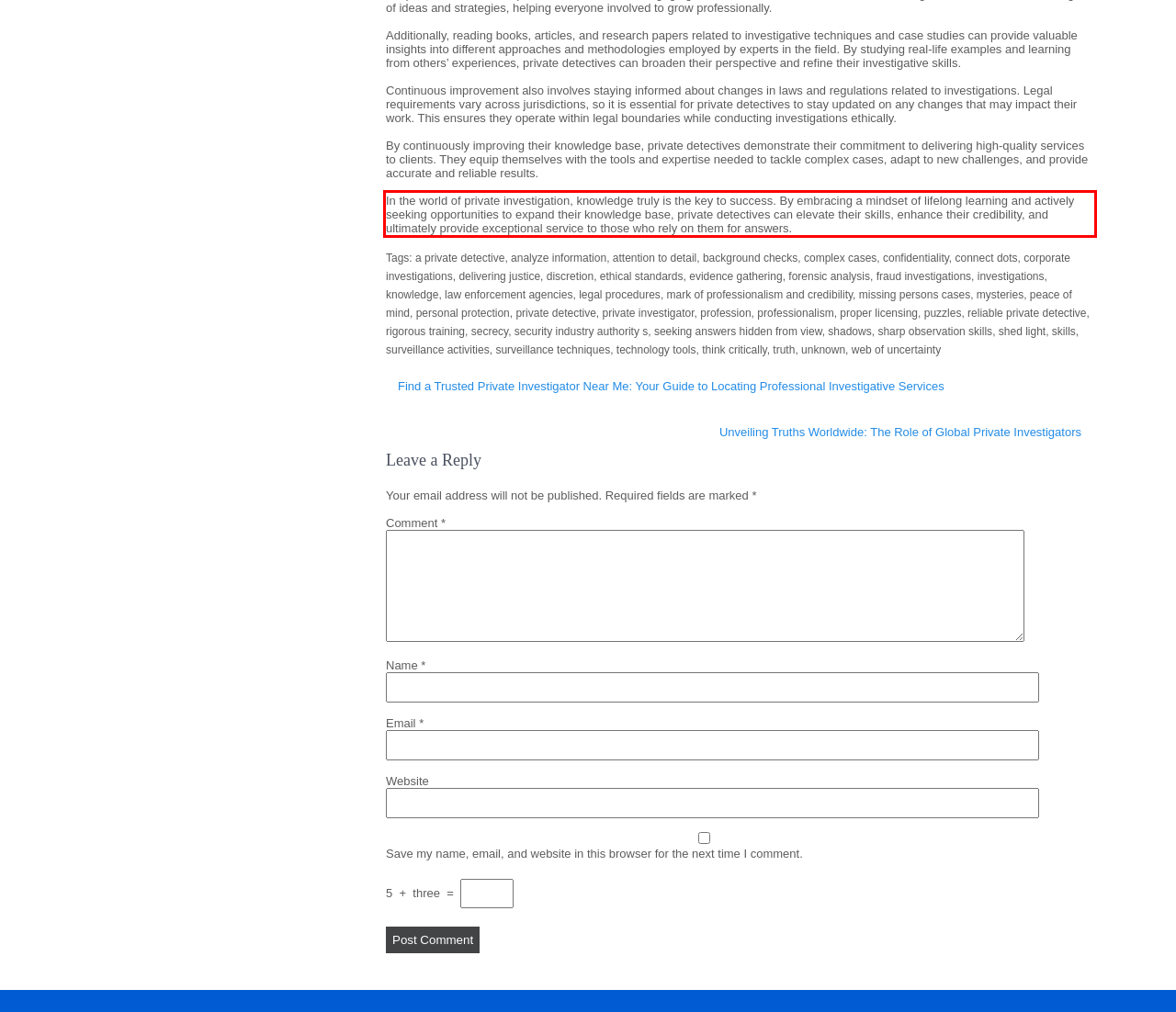From the screenshot of the webpage, locate the red bounding box and extract the text contained within that area.

In the world of private investigation, knowledge truly is the key to success. By embracing a mindset of lifelong learning and actively seeking opportunities to expand their knowledge base, private detectives can elevate their skills, enhance their credibility, and ultimately provide exceptional service to those who rely on them for answers.